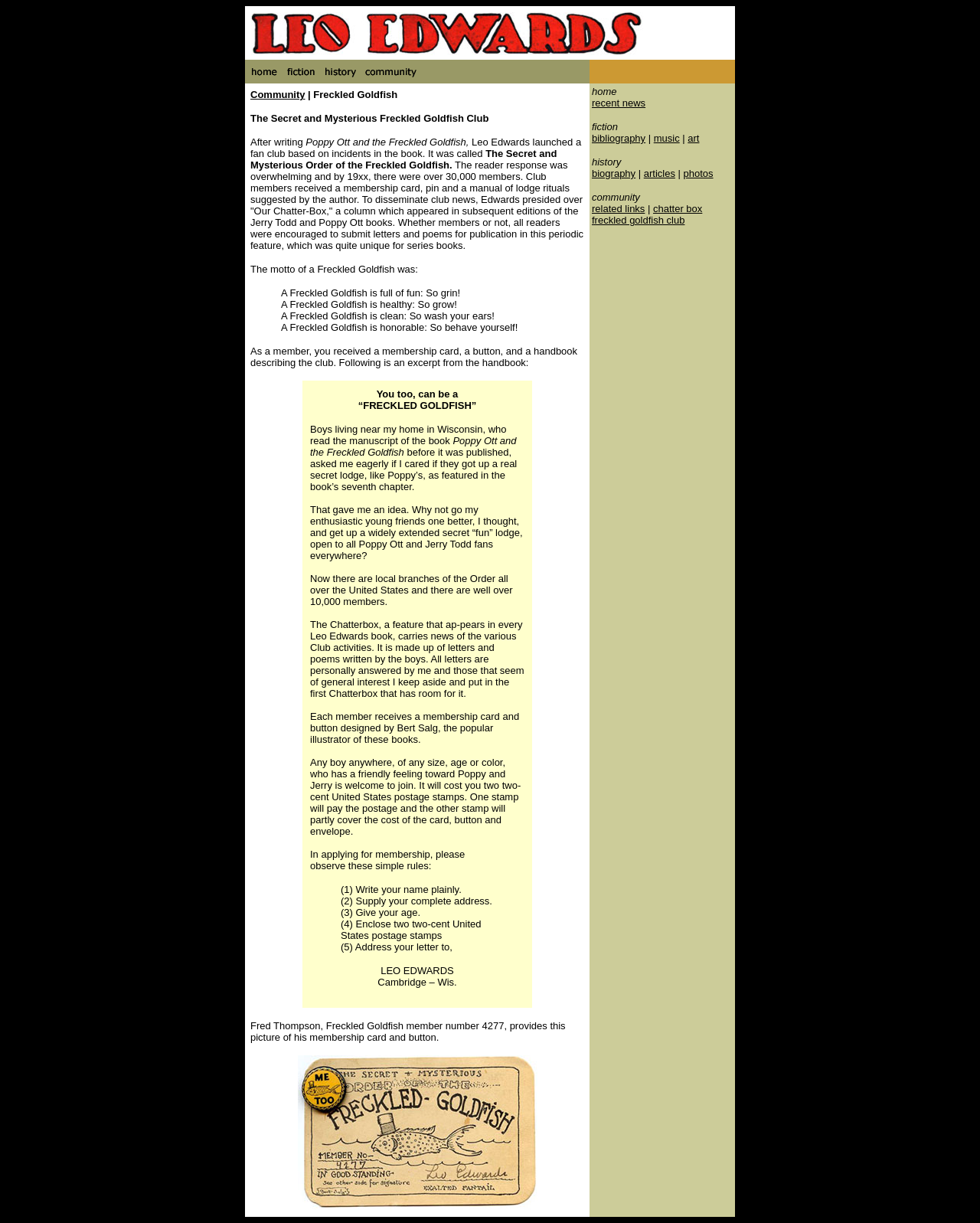Determine the bounding box coordinates of the UI element described by: "chatter box".

[0.666, 0.166, 0.717, 0.175]